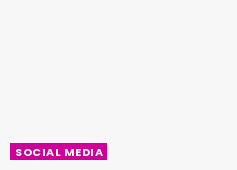Based on the image, provide a detailed response to the question:
What is the likely audience for this visual representation?

The image is likely aimed at an audience interested in digital communication, social trends, or the impact of social media on society. This is inferred from the content and design of the image, which highlights the importance of social media in contemporary communication and connectivity.